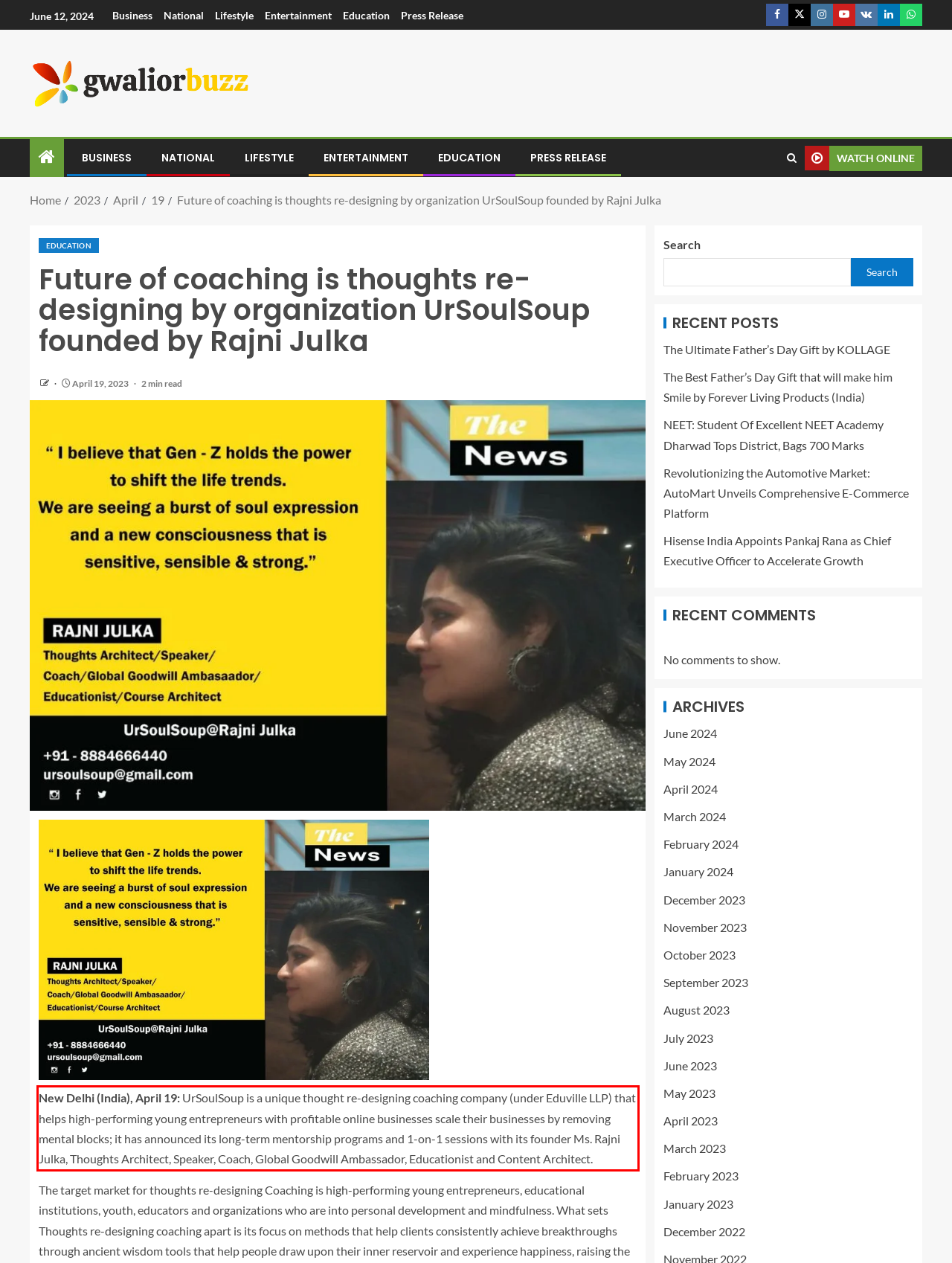Given a webpage screenshot, identify the text inside the red bounding box using OCR and extract it.

New Delhi (India), April 19: UrSoulSoup is a unique thought re-designing coaching company (under Eduville LLP) that helps high-performing young entrepreneurs with profitable online businesses scale their businesses by removing mental blocks; it has announced its long-term mentorship programs and 1-on-1 sessions with its founder Ms. Rajni Julka, Thoughts Architect, Speaker, Coach, Global Goodwill Ambassador, Educationist and Content Architect.